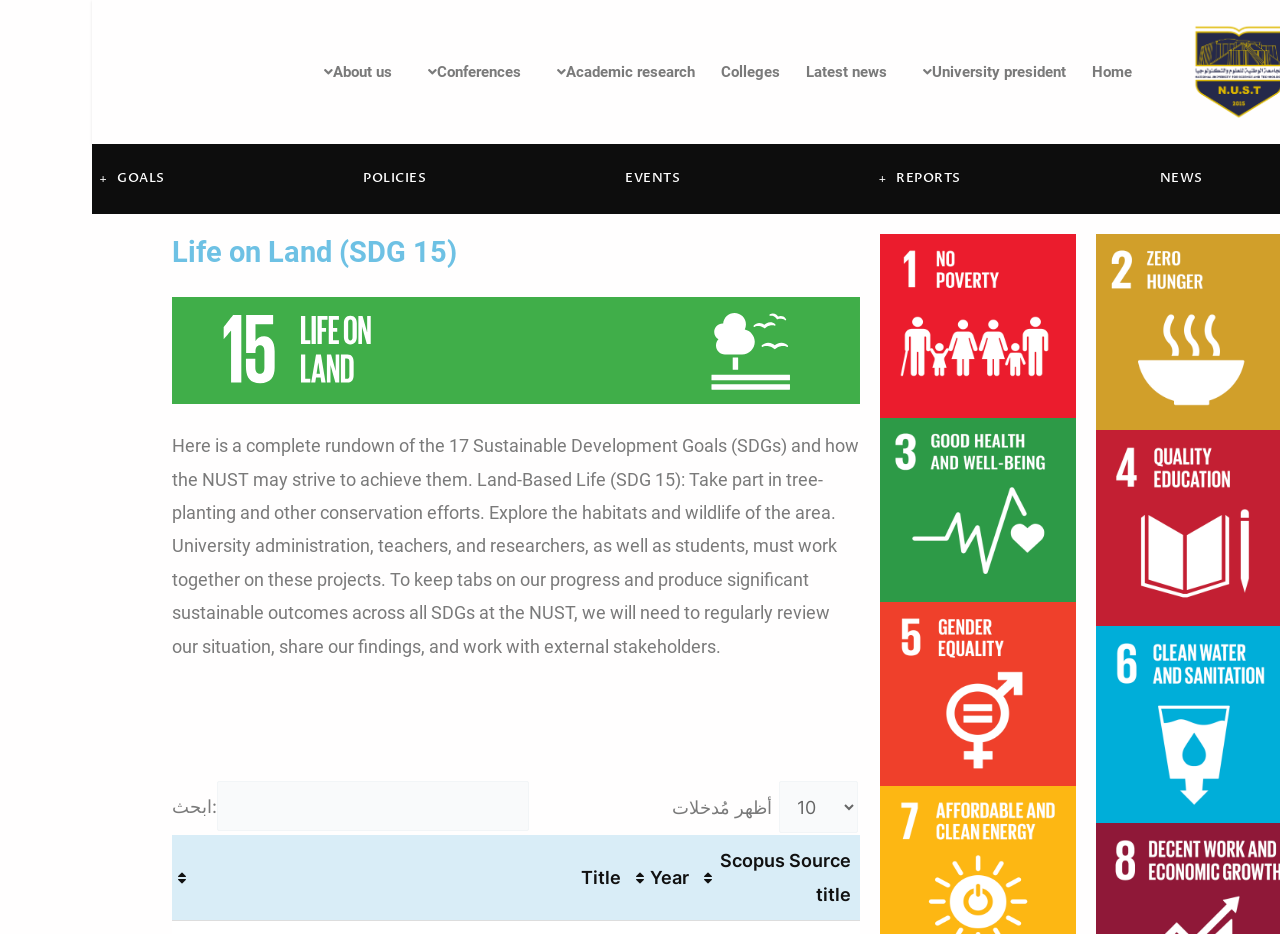What is the function of the searchbox?
Give a detailed explanation using the information visible in the image.

The searchbox is located at the bottom of the webpage with a bounding box coordinate of [0.098, 0.836, 0.341, 0.89] and allows users to input text to search for specific information on the webpage.